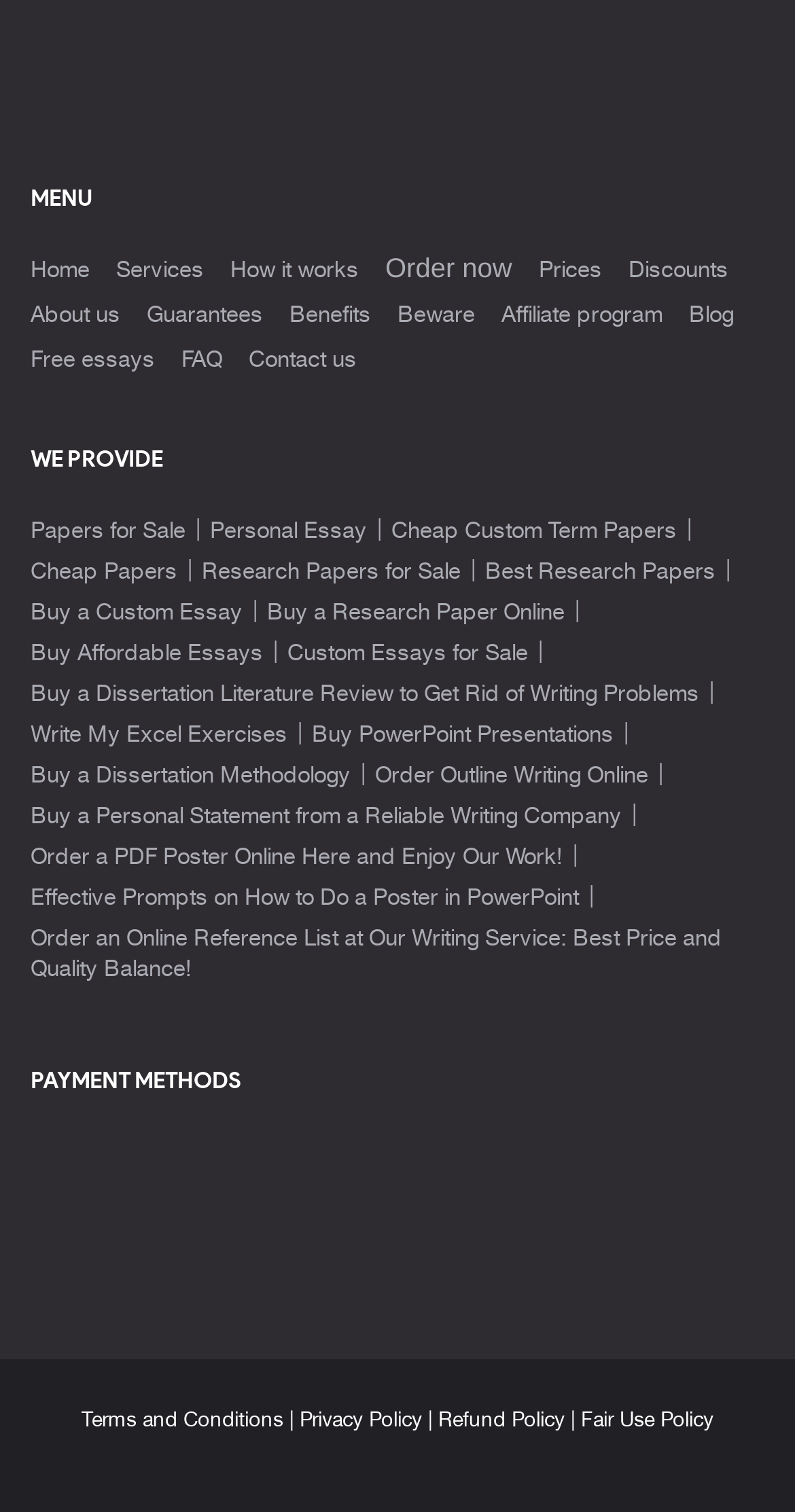Given the element description Discounts, identify the bounding box coordinates for the UI element on the webpage screenshot. The format should be (top-left x, top-left y, bottom-right x, bottom-right y), with values between 0 and 1.

[0.79, 0.169, 0.916, 0.187]